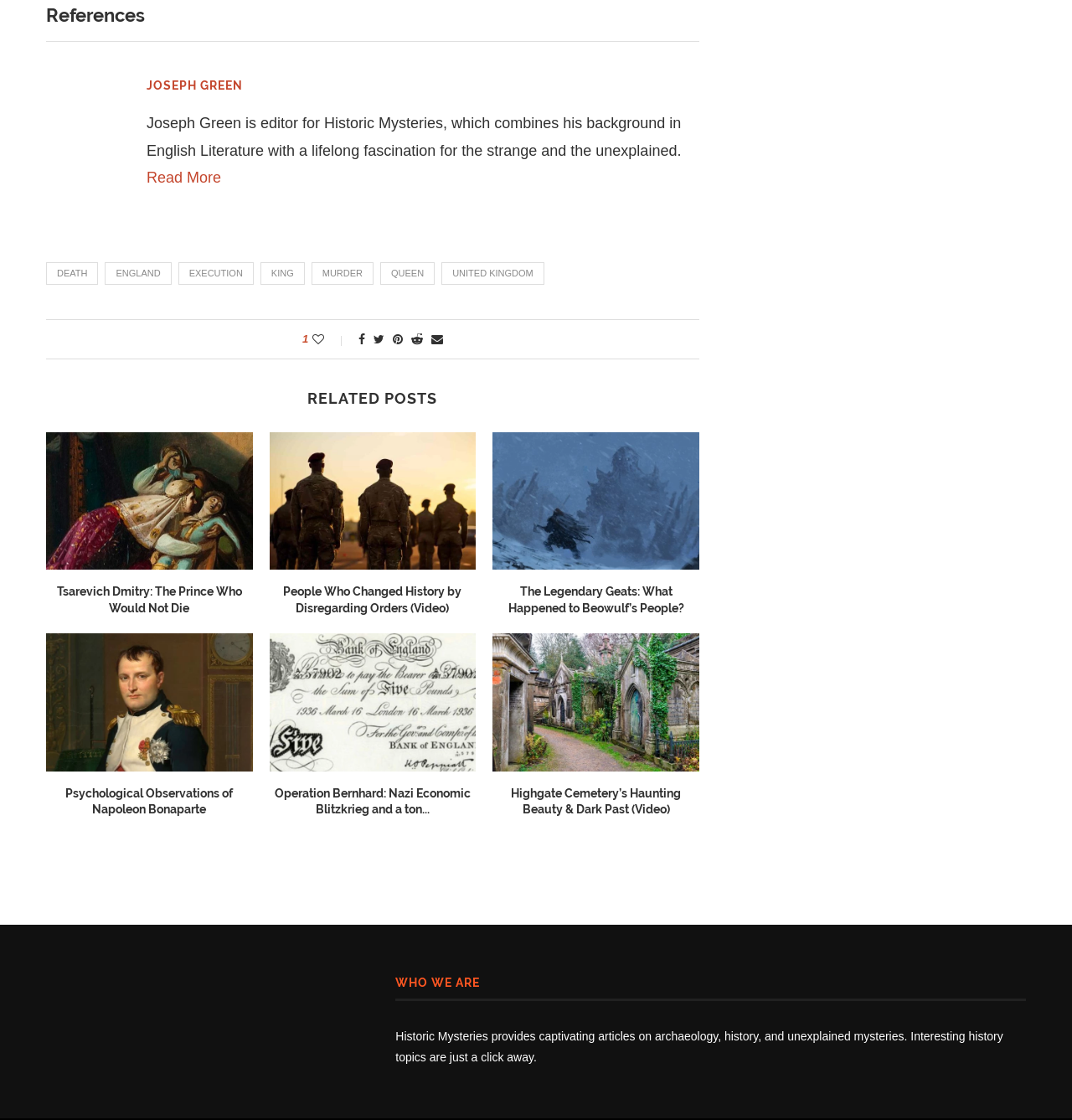Determine the bounding box coordinates for the area that should be clicked to carry out the following instruction: "Visit the page about Tsarevich Dmitry".

[0.043, 0.386, 0.236, 0.509]